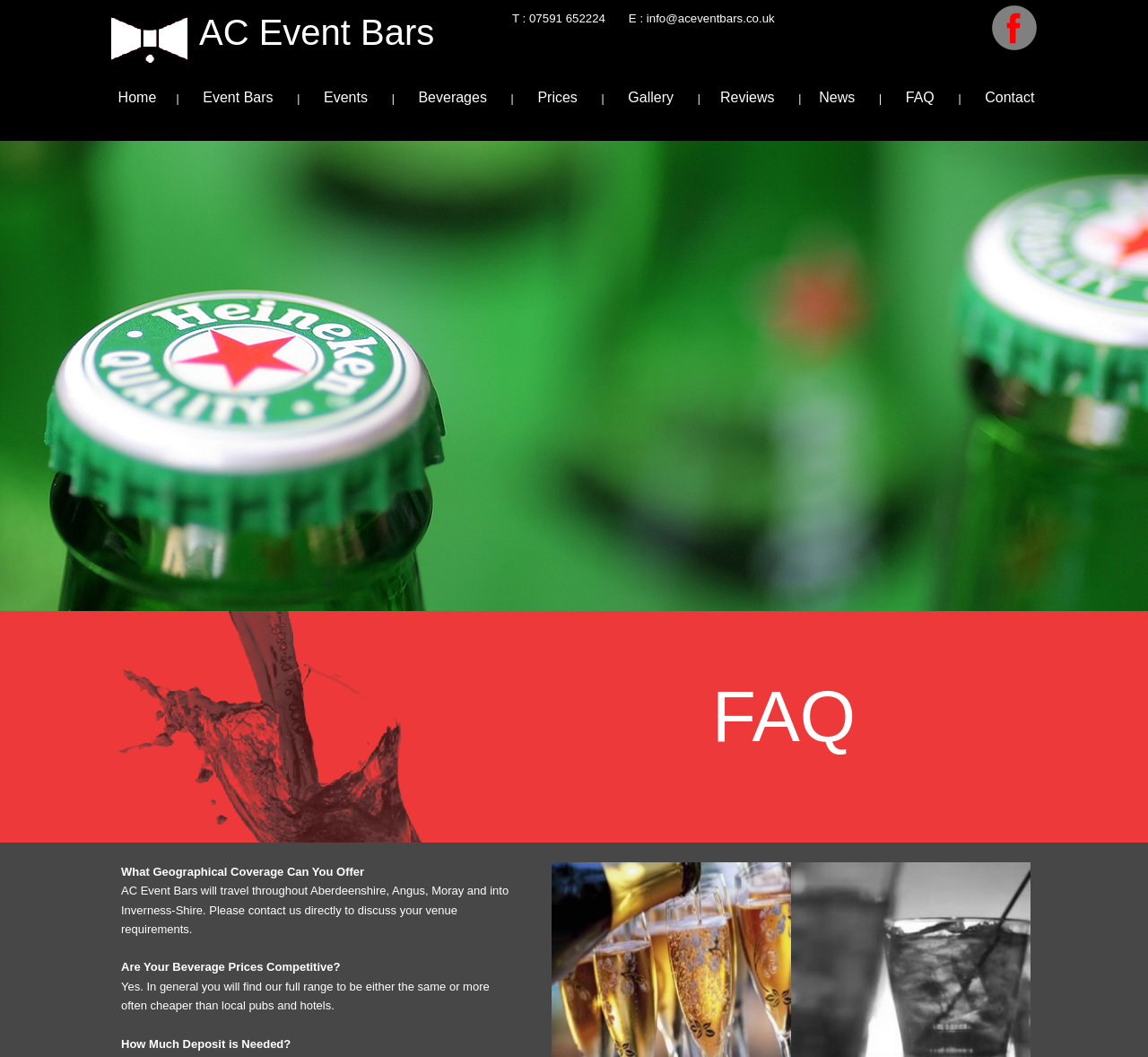Detail the features and information presented on the webpage.

This webpage is about AC Event Bars, a mobile bar hire service operating in Aberdeenshire, Grampian, and surrounding areas. At the top left of the page, there is a horizontal navigation menu with links to different sections of the website, including Home, Event Bars, Events, Beverages, Prices, Gallery, Reviews, News, FAQ, and Contact.

Below the navigation menu, there is a section dedicated to Frequently Asked Questions (FAQs). The FAQs are presented in a question-and-answer format, with each question and answer displayed in a separate block of text. The questions include "What Geographical Coverage Can You Offer", "Are Your Beverage Prices Competitive?", and "How Much Deposit is Needed?", among others. The answers provide detailed information about the service's coverage area, pricing, and deposit requirements.

At the top right of the page, there is a contact information section, which includes a phone number and an email address. The company name, AC Event Bars, is also displayed prominently in this section.